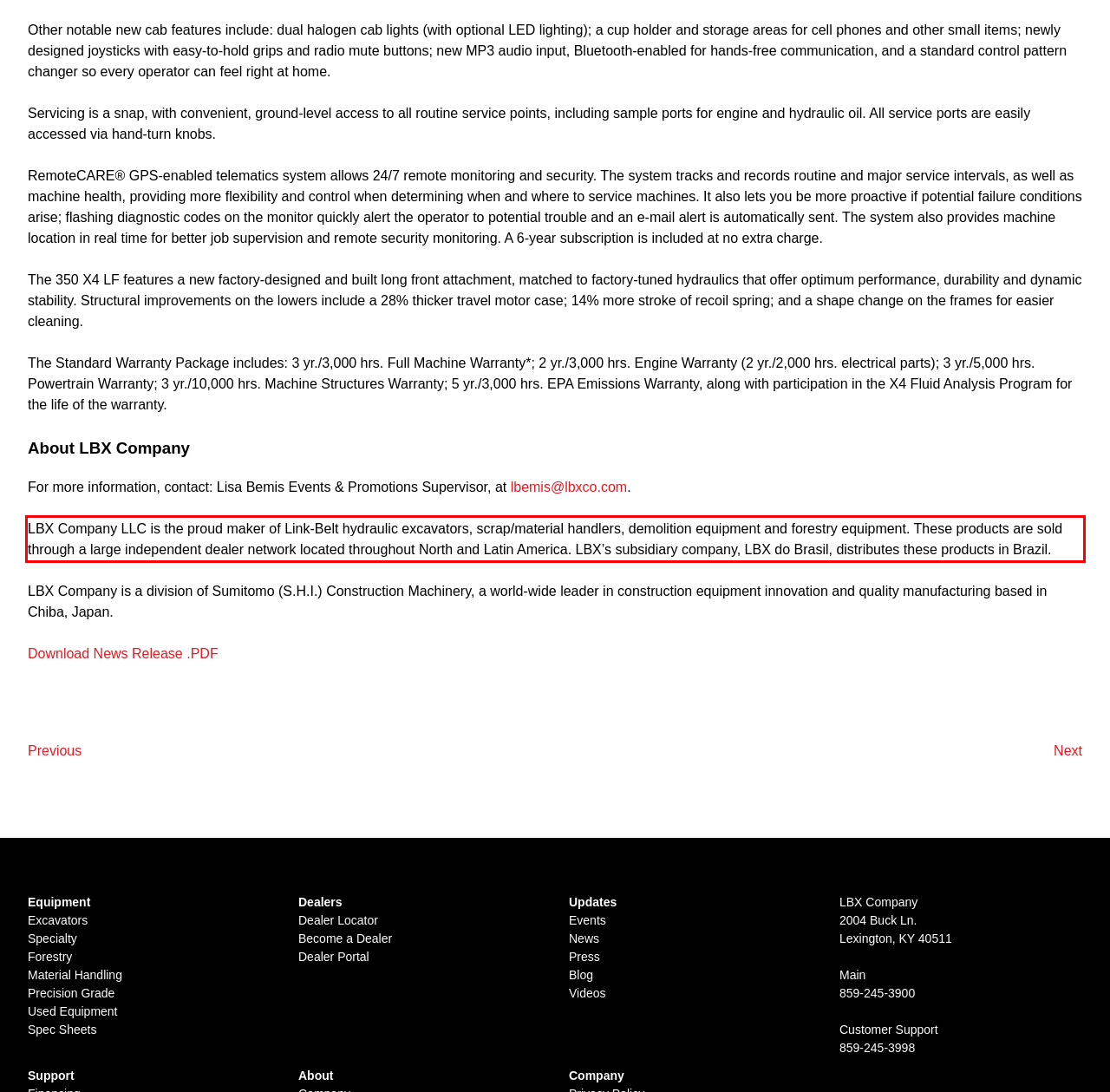With the given screenshot of a webpage, locate the red rectangle bounding box and extract the text content using OCR.

LBX Company LLC is the proud maker of Link-Belt hydraulic excavators, scrap/material handlers, demolition equipment and forestry equipment. These products are sold through a large independent dealer network located throughout North and Latin America. LBX’s subsidiary company, LBX do Brasil, distributes these products in Brazil.